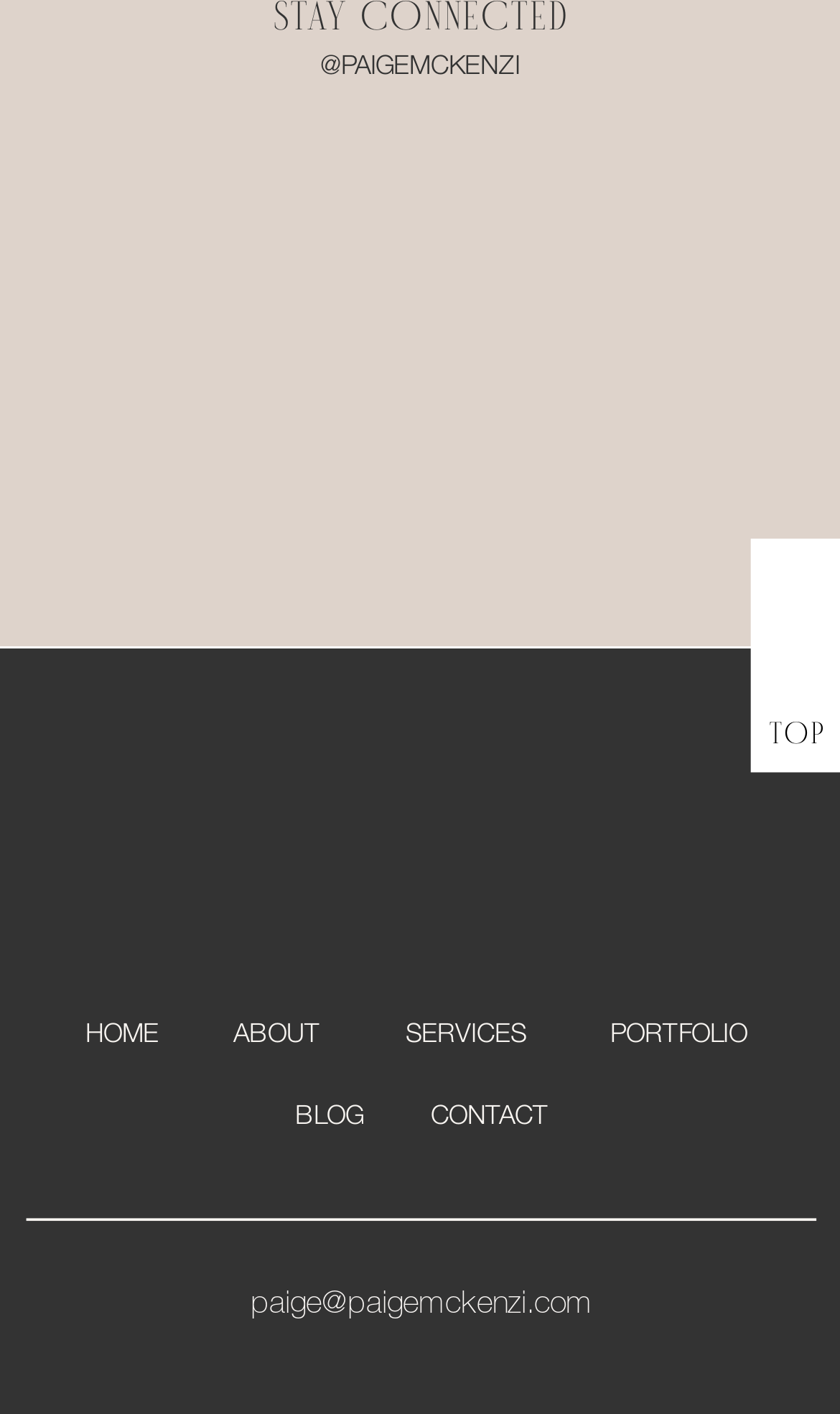Please answer the following question using a single word or phrase: 
How many main navigation links are there?

5